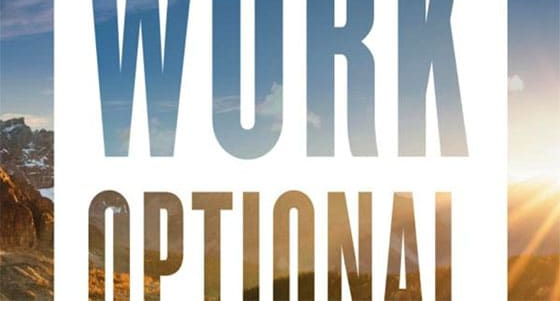What is the backdrop of the image? Refer to the image and provide a one-word or short phrase answer.

Scenic landscape